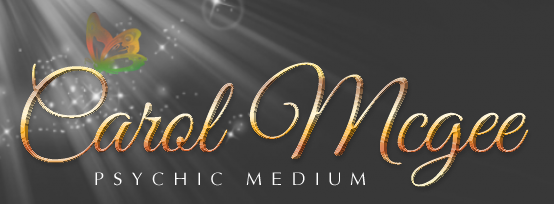Explain the image in a detailed and descriptive way.

The image features the elegant logo of Carol Mcgee, a renowned psychic medium. The design showcases her name in a stylish, flowing script, embellished with shimmering accents that exude a sense of mystique and allure. Above the name, there is a vibrant butterfly icon, symbolizing transformation and spiritual growth, complemented by soft, radiant light effects that suggest an ethereal atmosphere. The text "PSYCHIC MEDIUM" is presented in a more understated font beneath her name, indicating her professional identity. The overall color scheme and graphic elements convey a warm, inviting feel, emphasizing the connection to the spiritual realm and personal insight that Carol Mcgee offers through her work.